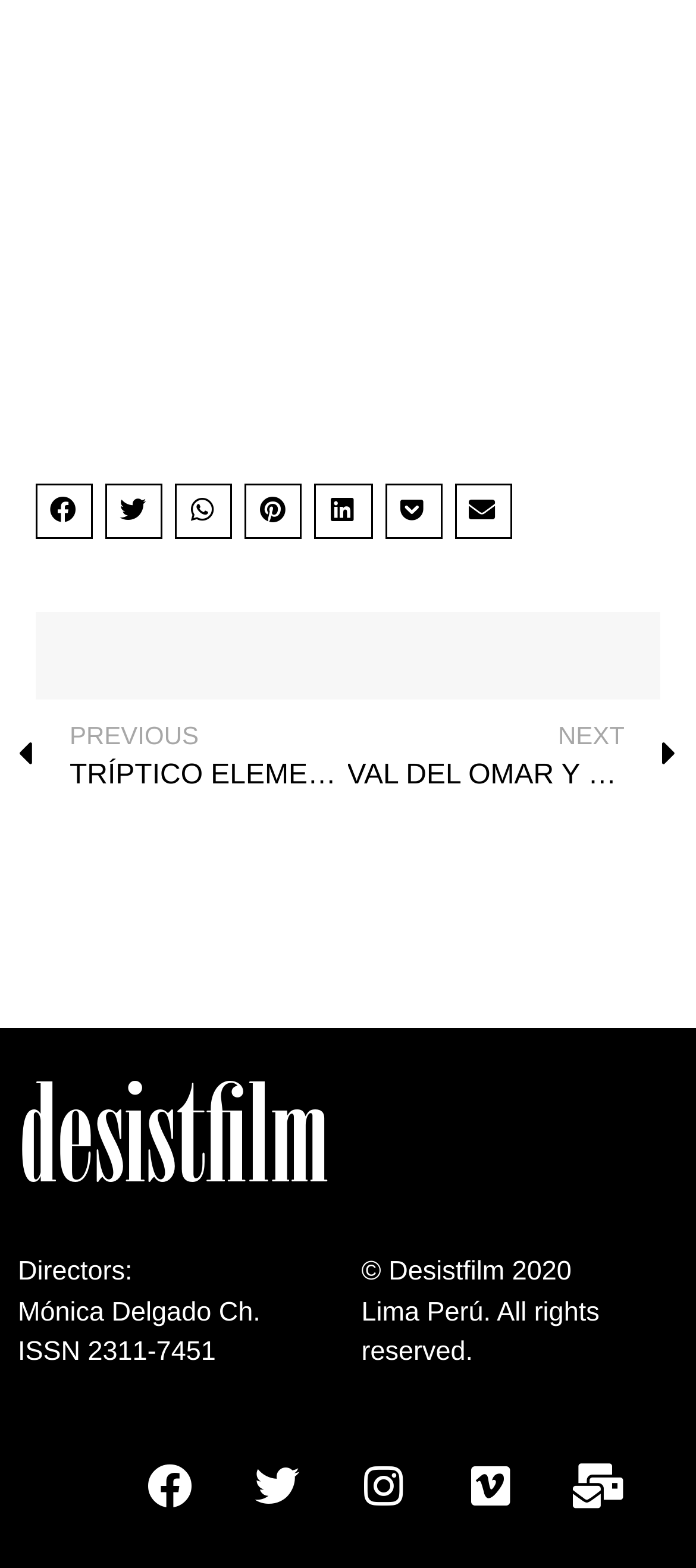Find the bounding box coordinates of the area that needs to be clicked in order to achieve the following instruction: "Follow Desistfilm on Twitter". The coordinates should be specified as four float numbers between 0 and 1, i.e., [left, top, right, bottom].

[0.333, 0.919, 0.462, 0.976]